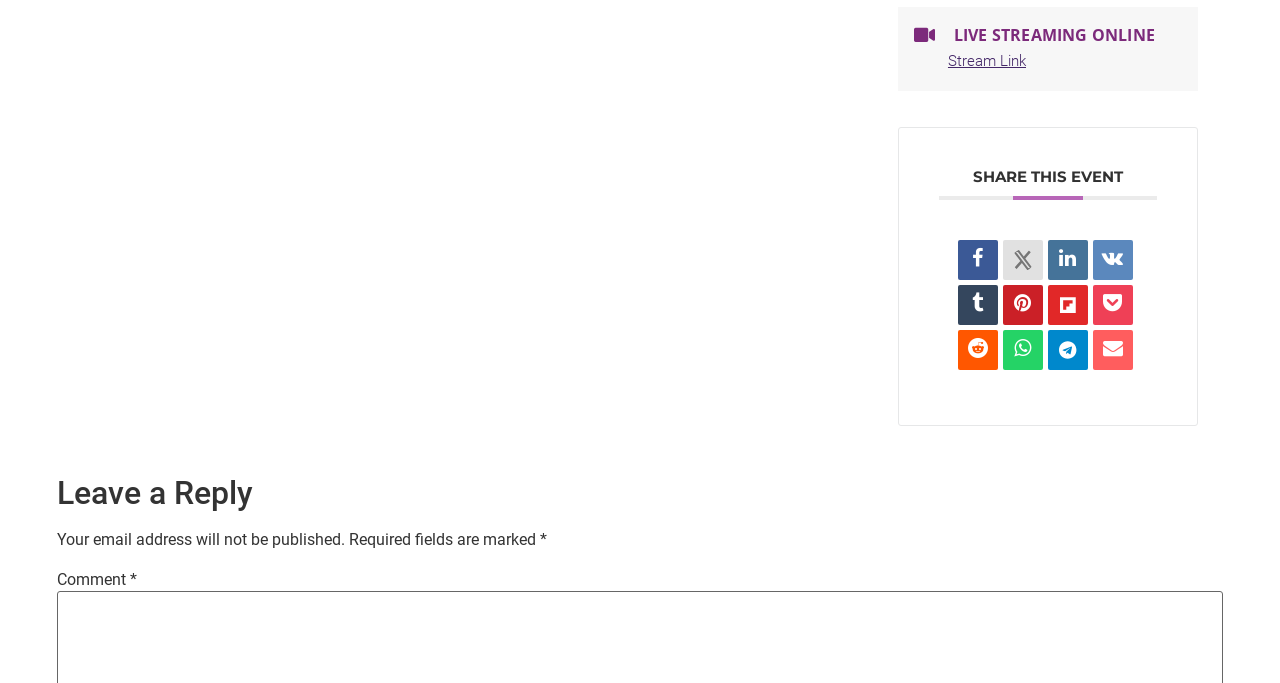Using the element description: "title="Share on WhatsApp"", determine the bounding box coordinates for the specified UI element. The coordinates should be four float numbers between 0 and 1, [left, top, right, bottom].

[0.784, 0.483, 0.815, 0.542]